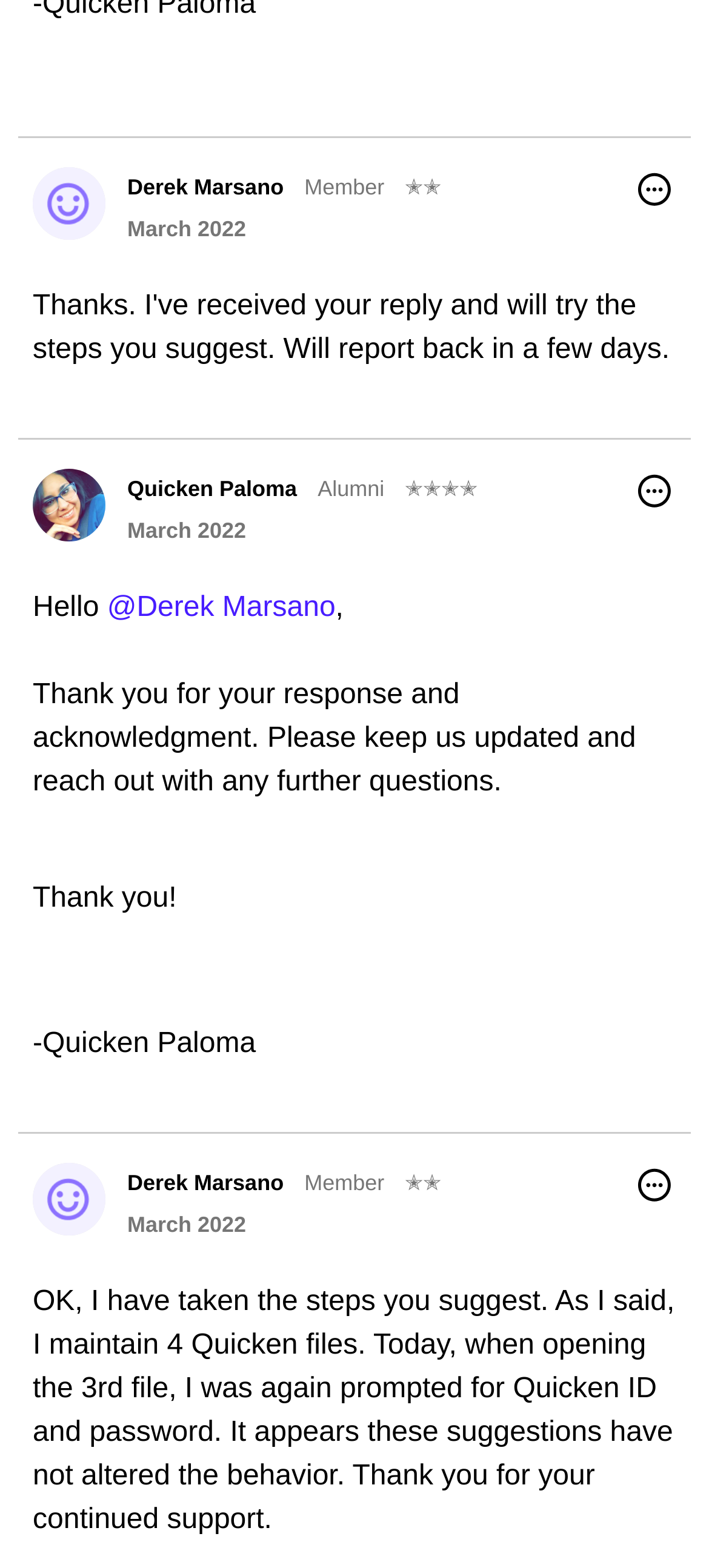Pinpoint the bounding box coordinates for the area that should be clicked to perform the following instruction: "Respond to a comment".

[0.046, 0.82, 0.952, 0.979]